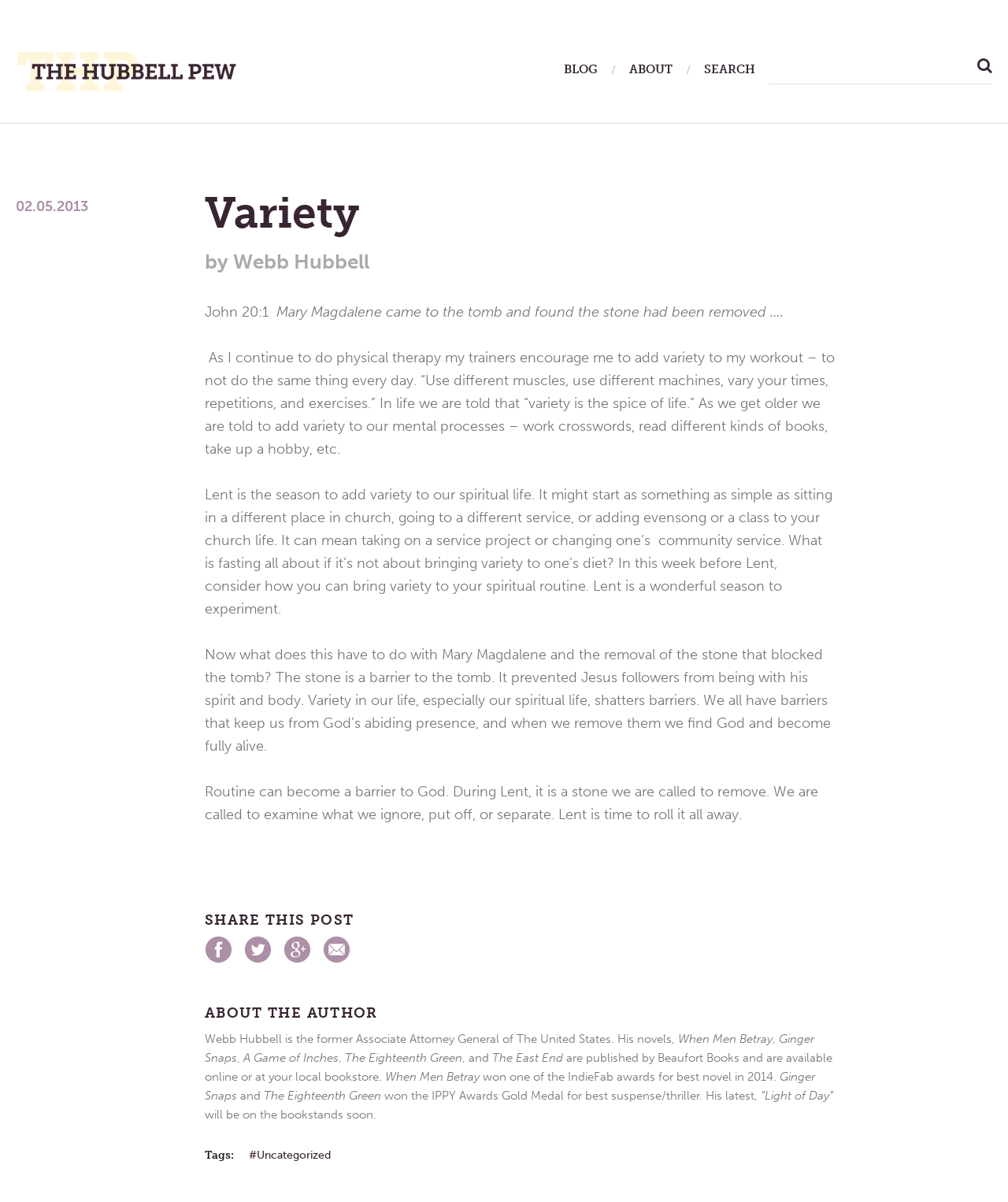Answer the question with a single word or phrase: 
What is the topic of the blog post?

Lent and spiritual life